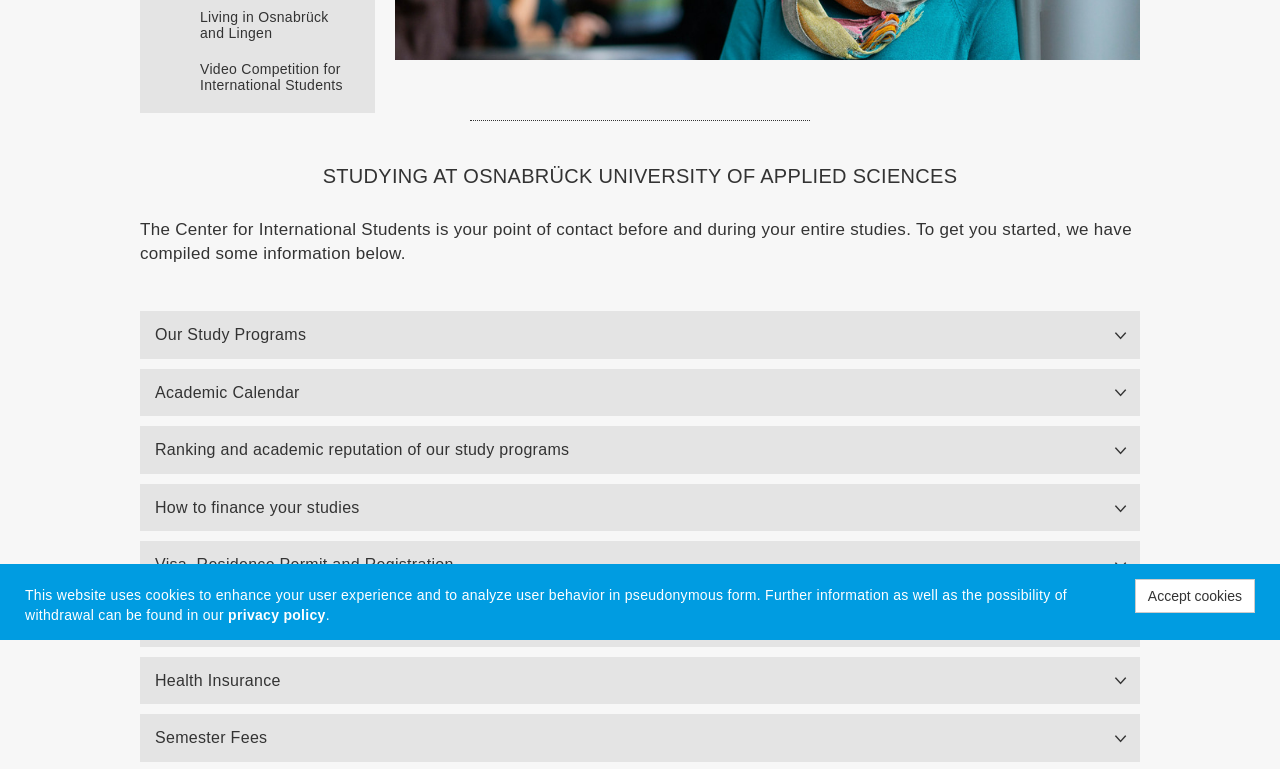Show the bounding box coordinates for the HTML element described as: "Reserve Your Wrap".

None